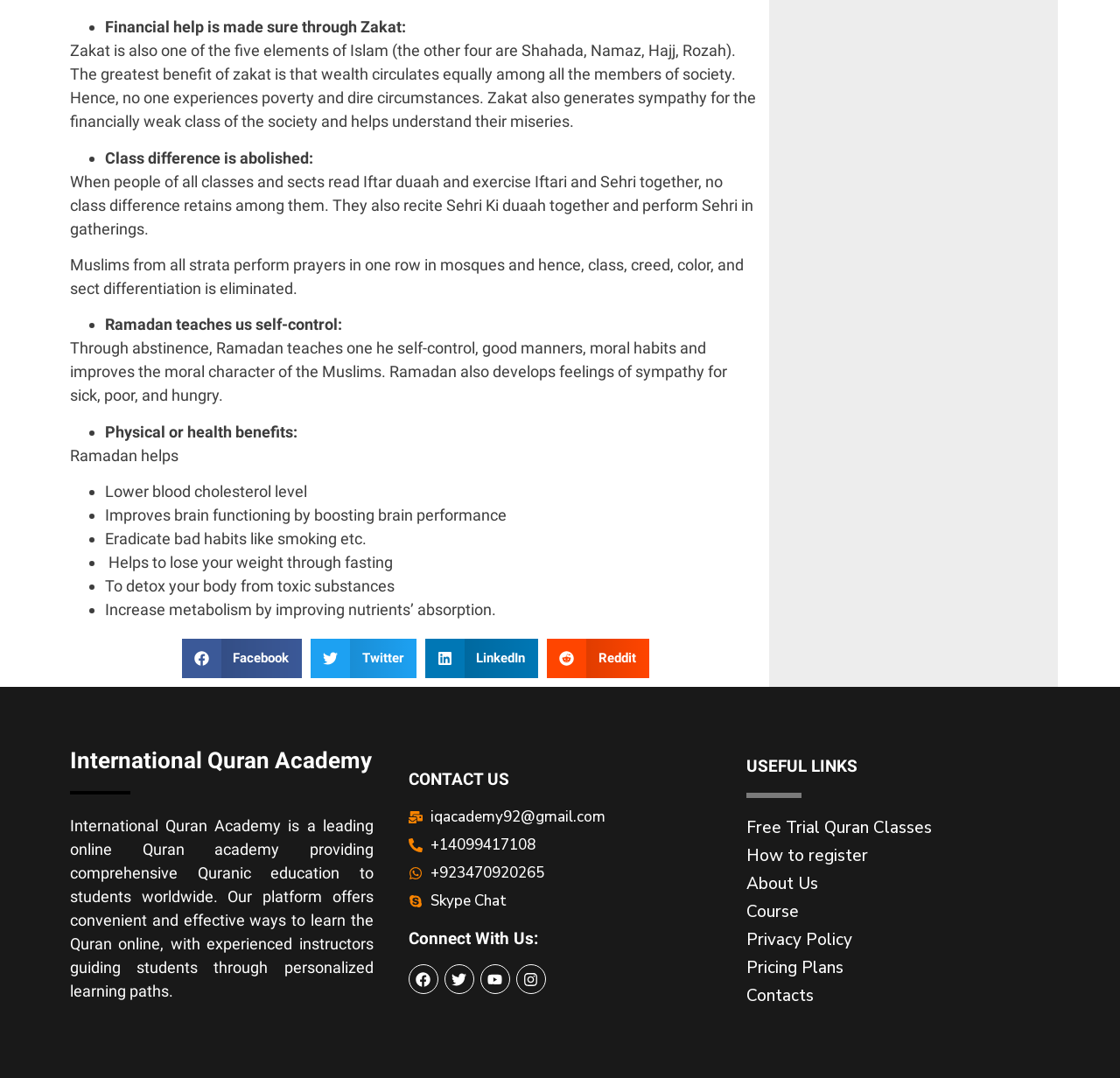Identify the bounding box coordinates for the region to click in order to carry out this instruction: "Share on Facebook". Provide the coordinates using four float numbers between 0 and 1, formatted as [left, top, right, bottom].

[0.162, 0.593, 0.27, 0.629]